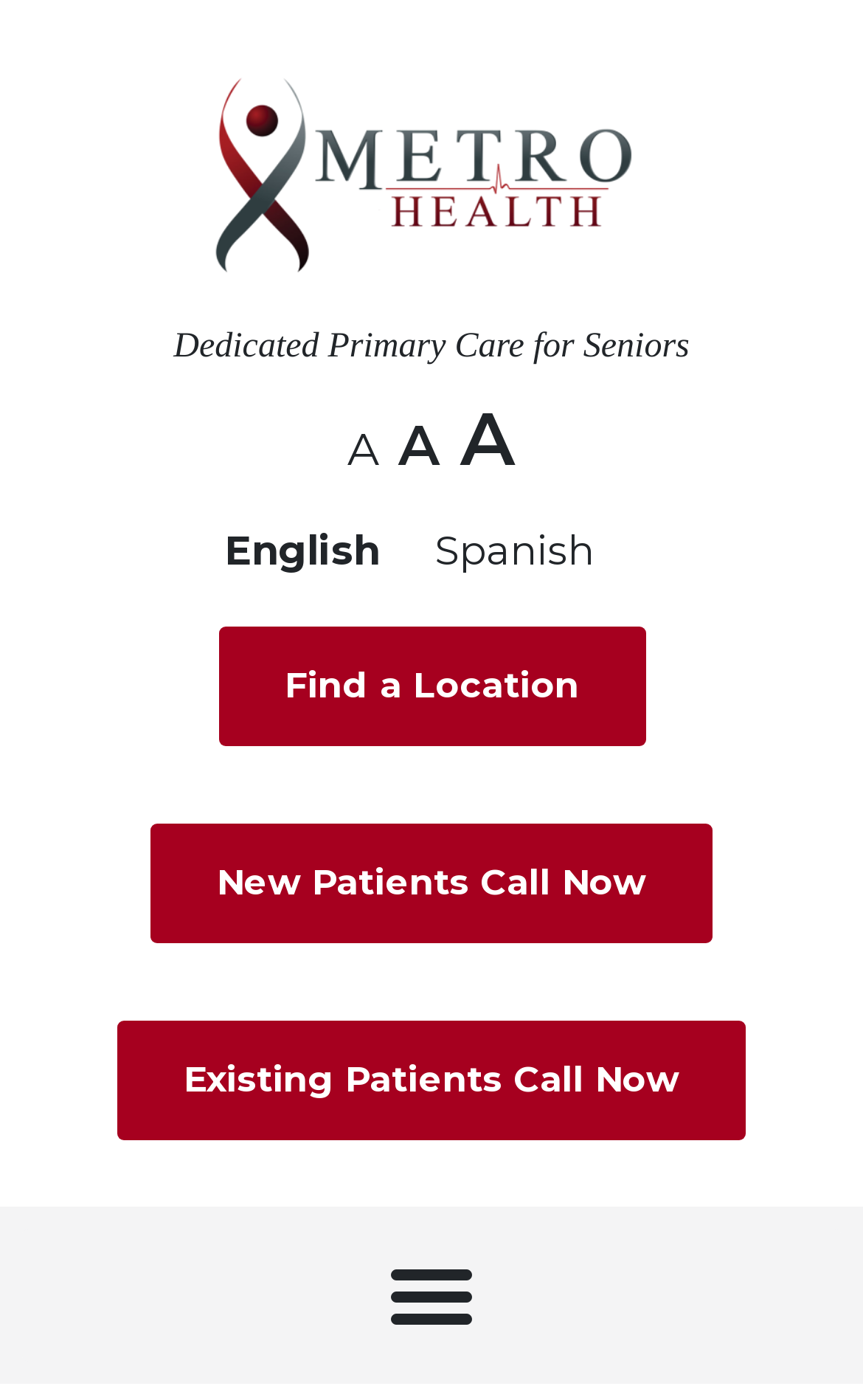Please determine the bounding box coordinates of the area that needs to be clicked to complete this task: 'Toggle the menu'. The coordinates must be four float numbers between 0 and 1, formatted as [left, top, right, bottom].

[0.026, 0.878, 0.974, 0.973]